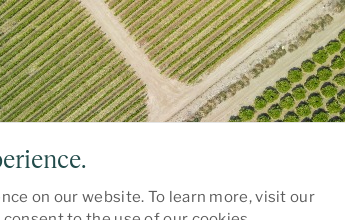Given the content of the image, can you provide a detailed answer to the question?
What is the purpose of the image?

According to the caption, the image 'serves as a backdrop for promoting upcoming events that share critical information and resources to enhance decision-making in the agricultural sector', implying that the purpose of the image is to promote events.